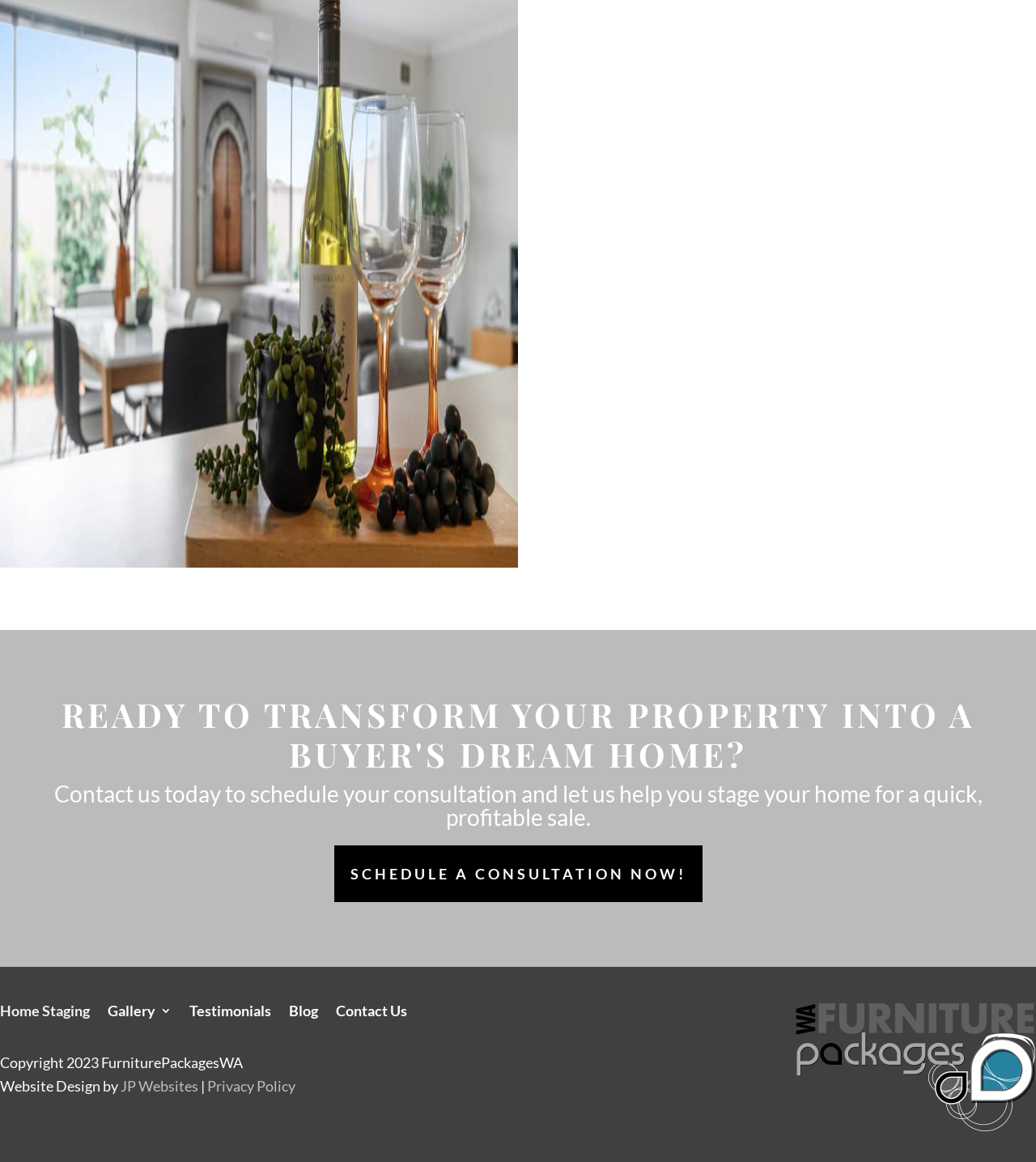Please identify the bounding box coordinates of the clickable area that will allow you to execute the instruction: "Read more testimonials".

[0.621, 0.382, 0.879, 0.417]